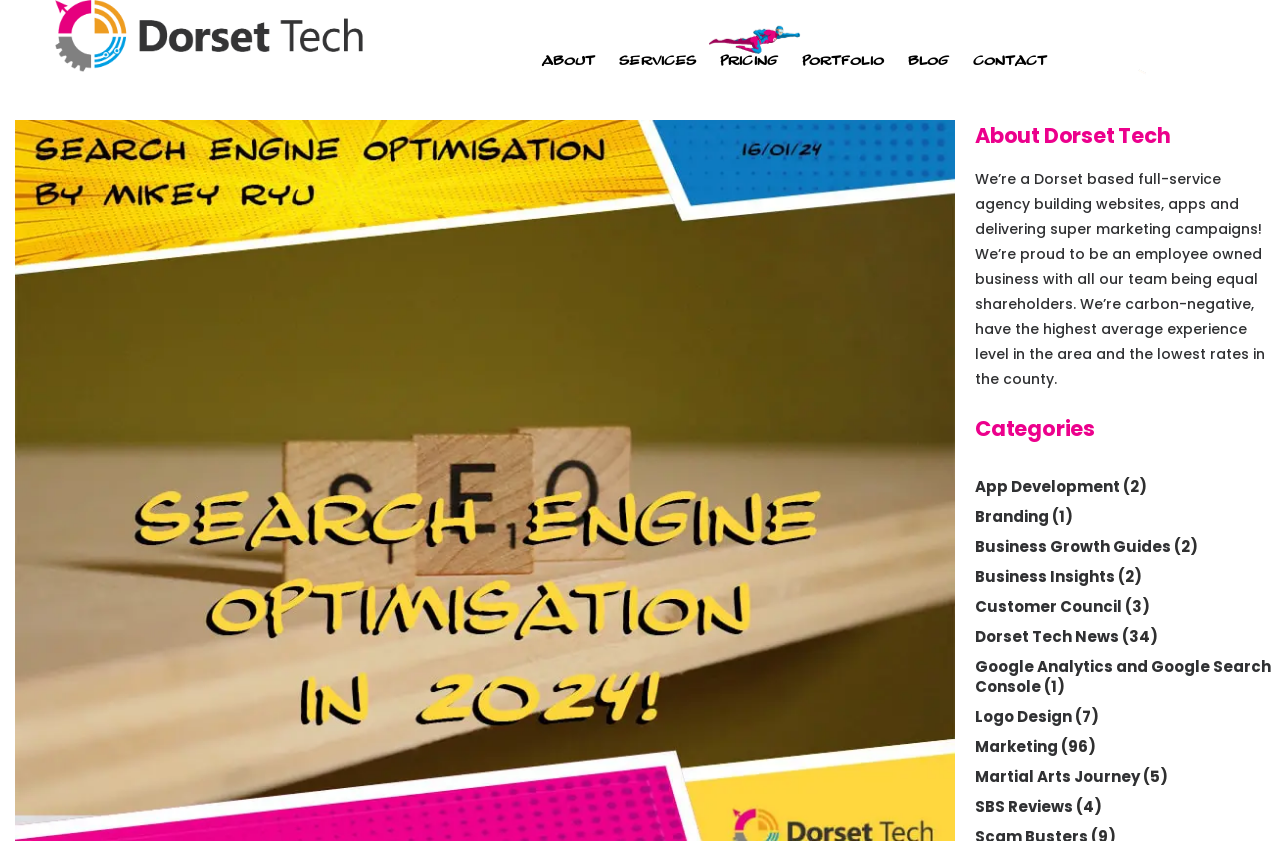Please find the bounding box coordinates (top-left x, top-left y, bottom-right x, bottom-right y) in the screenshot for the UI element described as follows: Branding

[0.762, 0.602, 0.82, 0.627]